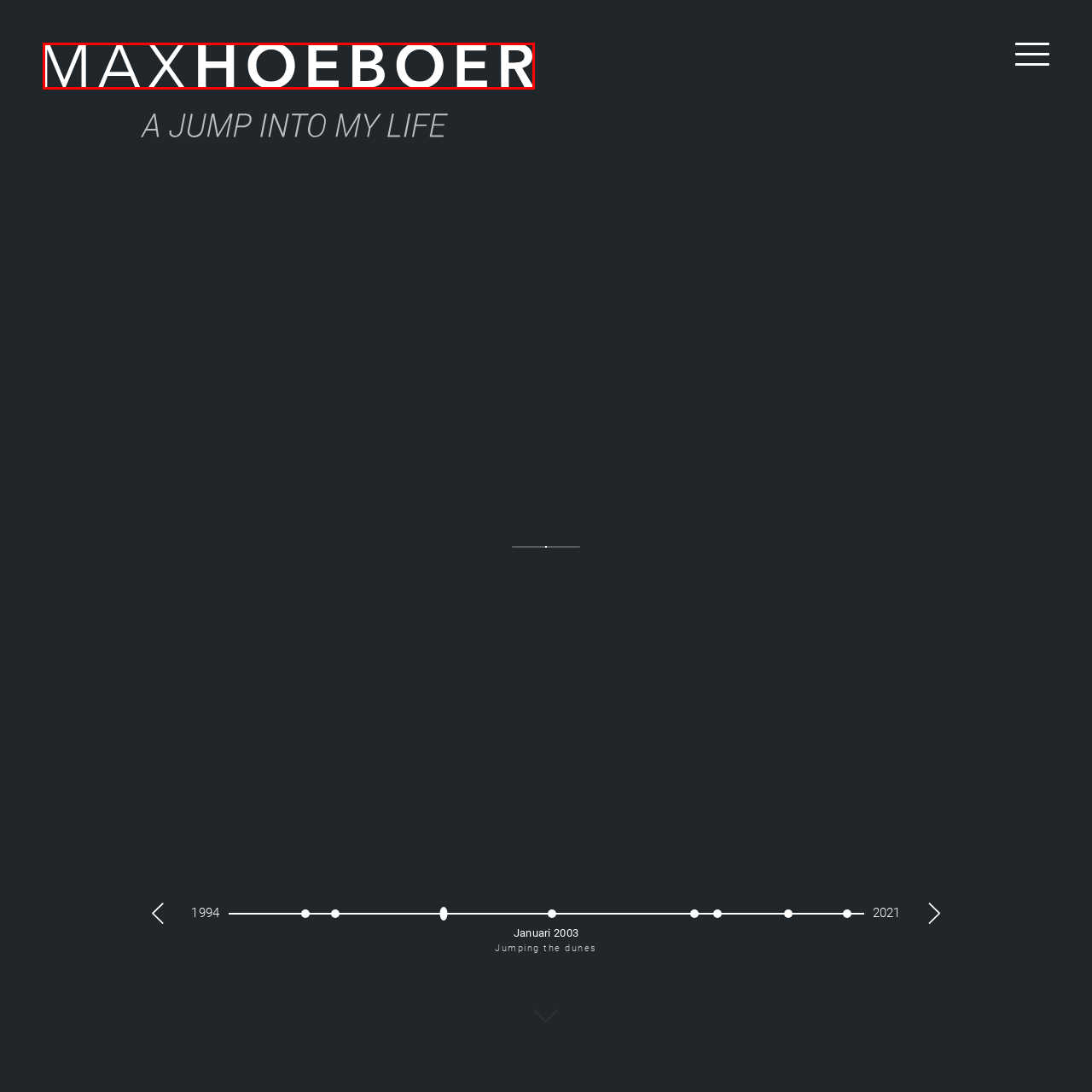Focus on the content within the red box and provide a succinct answer to this question using just one word or phrase: 
What type of lettering is used in the logo?

Uppercase